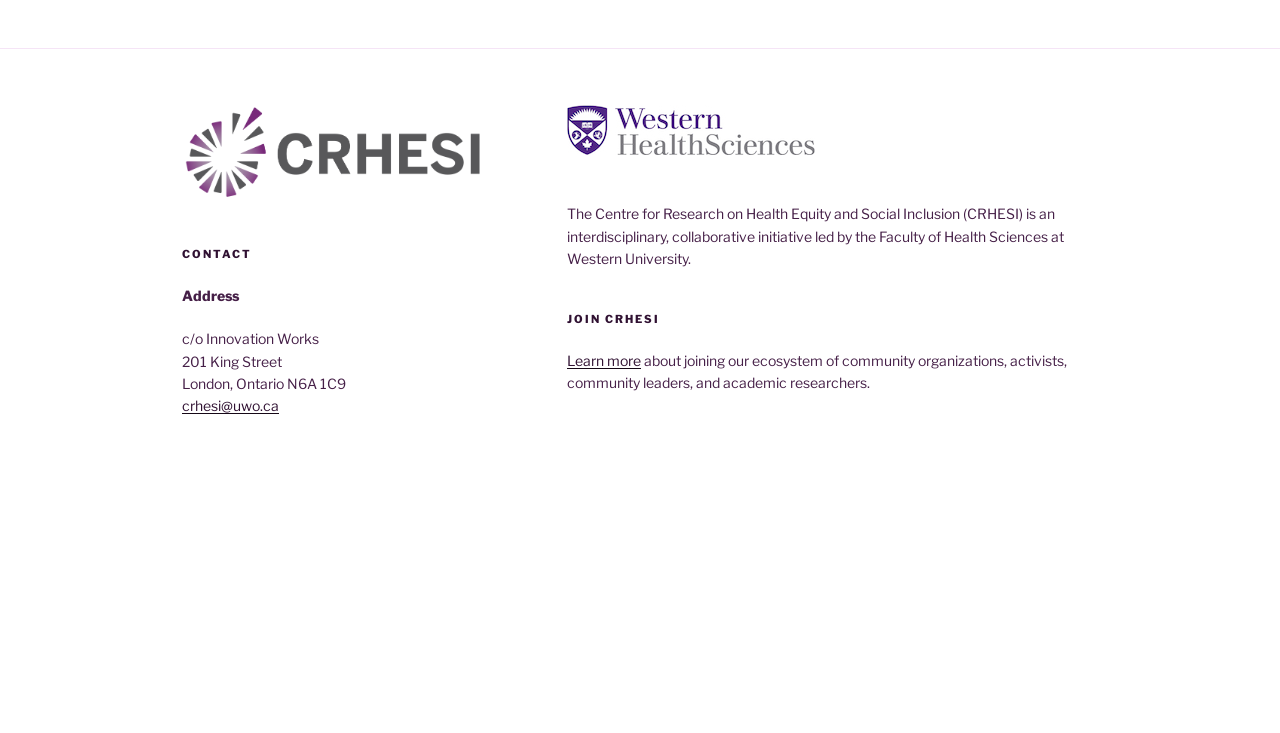Determine the bounding box of the UI component based on this description: "crhesi@uwo.ca". The bounding box coordinates should be four float values between 0 and 1, i.e., [left, top, right, bottom].

[0.142, 0.542, 0.218, 0.565]